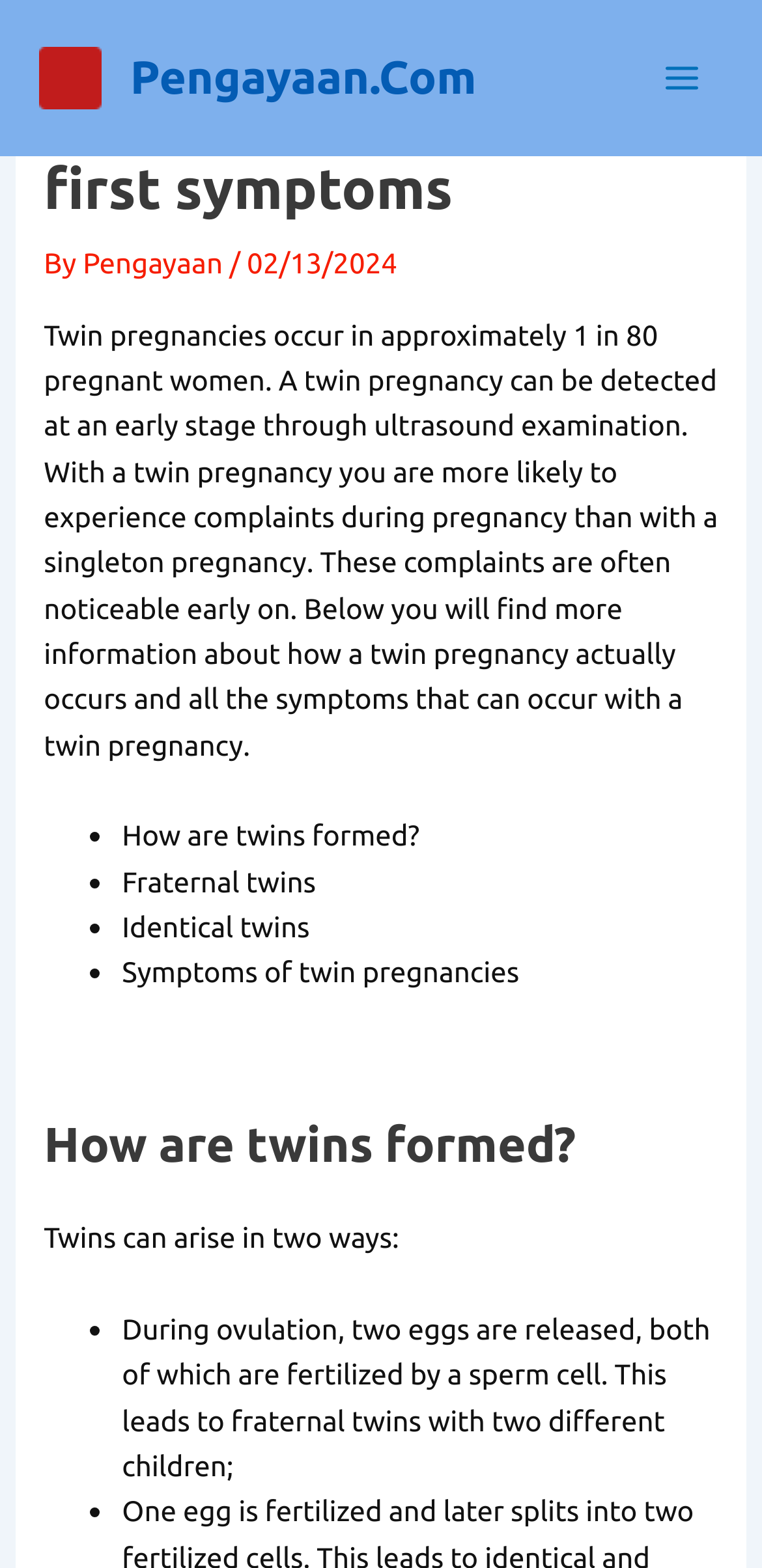Extract the primary heading text from the webpage.

Pregnant with twins: the first symptoms